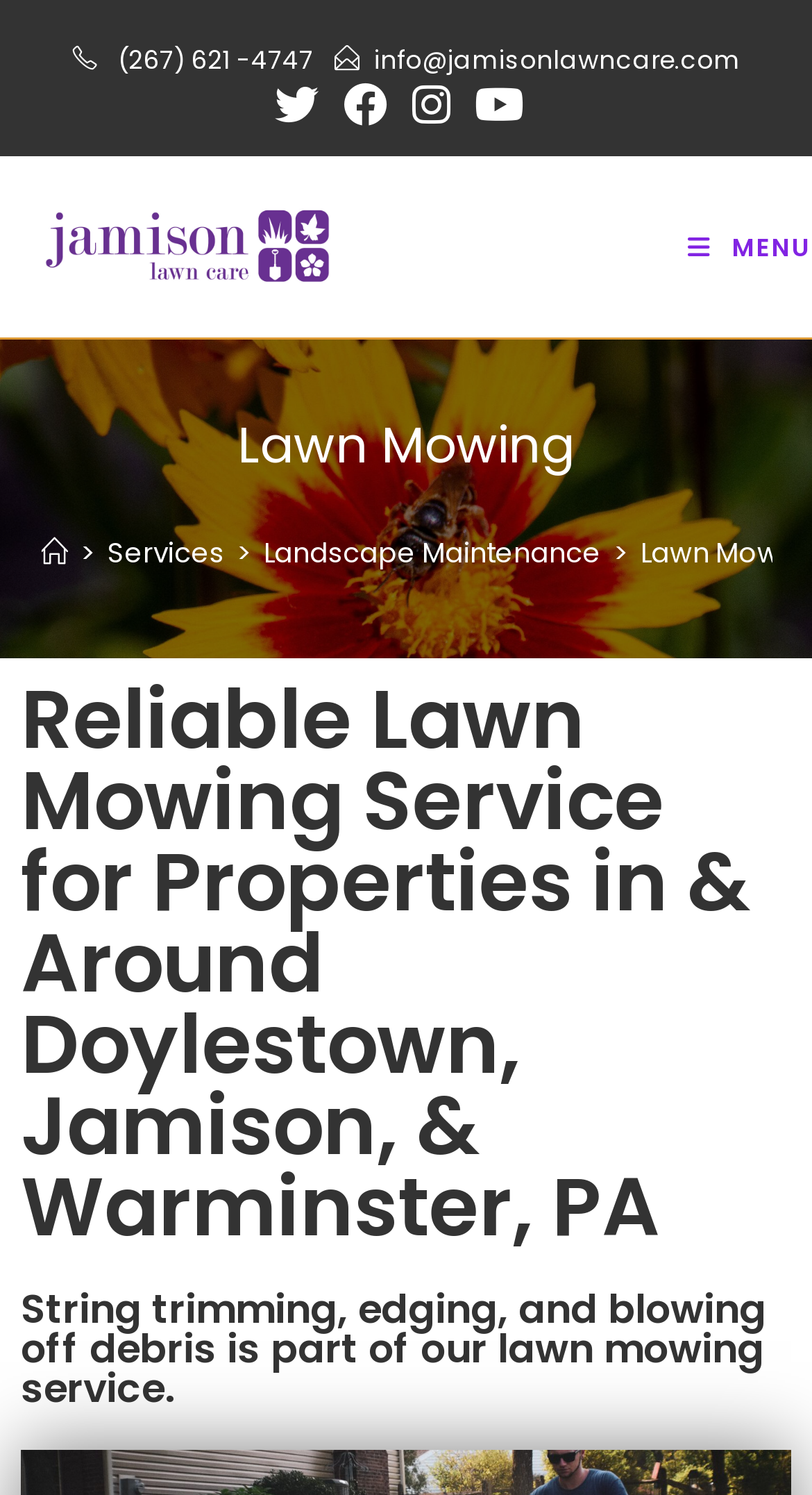Please examine the image and provide a detailed answer to the question: What is included in the lawn mowing service?

I found the information about the lawn mowing service by looking at the main content section of the webpage, where it is stated that 'String trimming, edging, and blowing off debris is part of our lawn mowing service'.